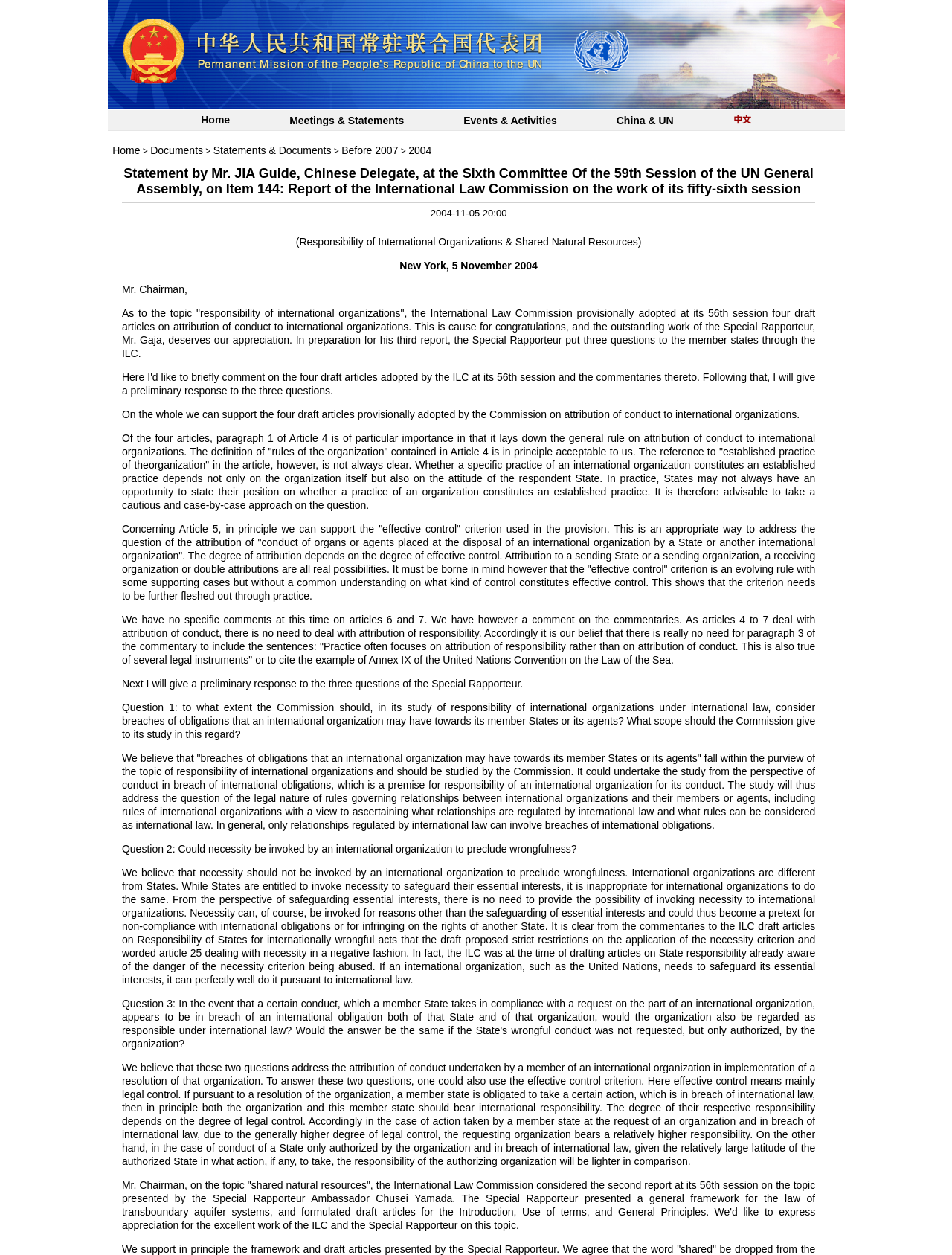Give a concise answer using only one word or phrase for this question:
What is the language of the last option in the top menu?

中文